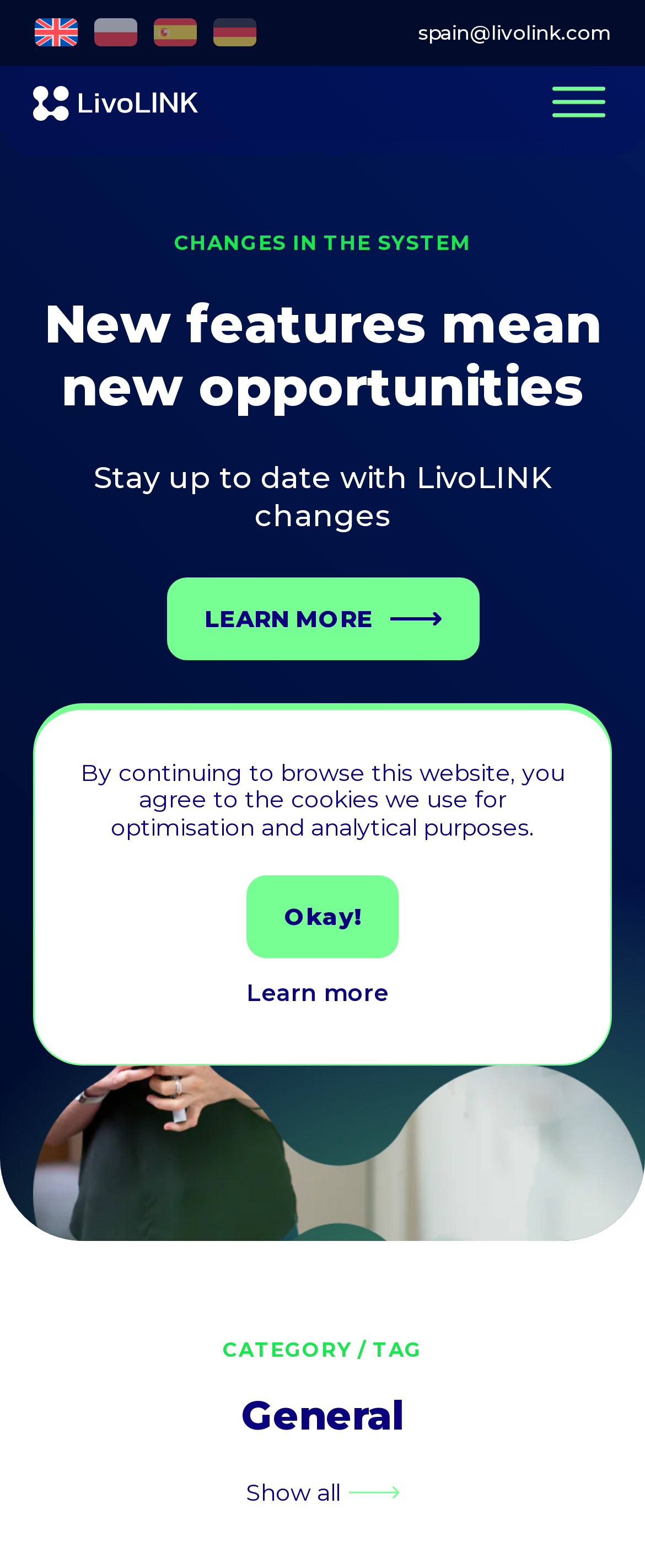Analyze the image and give a detailed response to the question:
What is the button at the bottom right for?

I looked at the bottom right corner of the webpage and saw a button with the text 'Request access', which suggests that the user needs to click this button to request access to something.